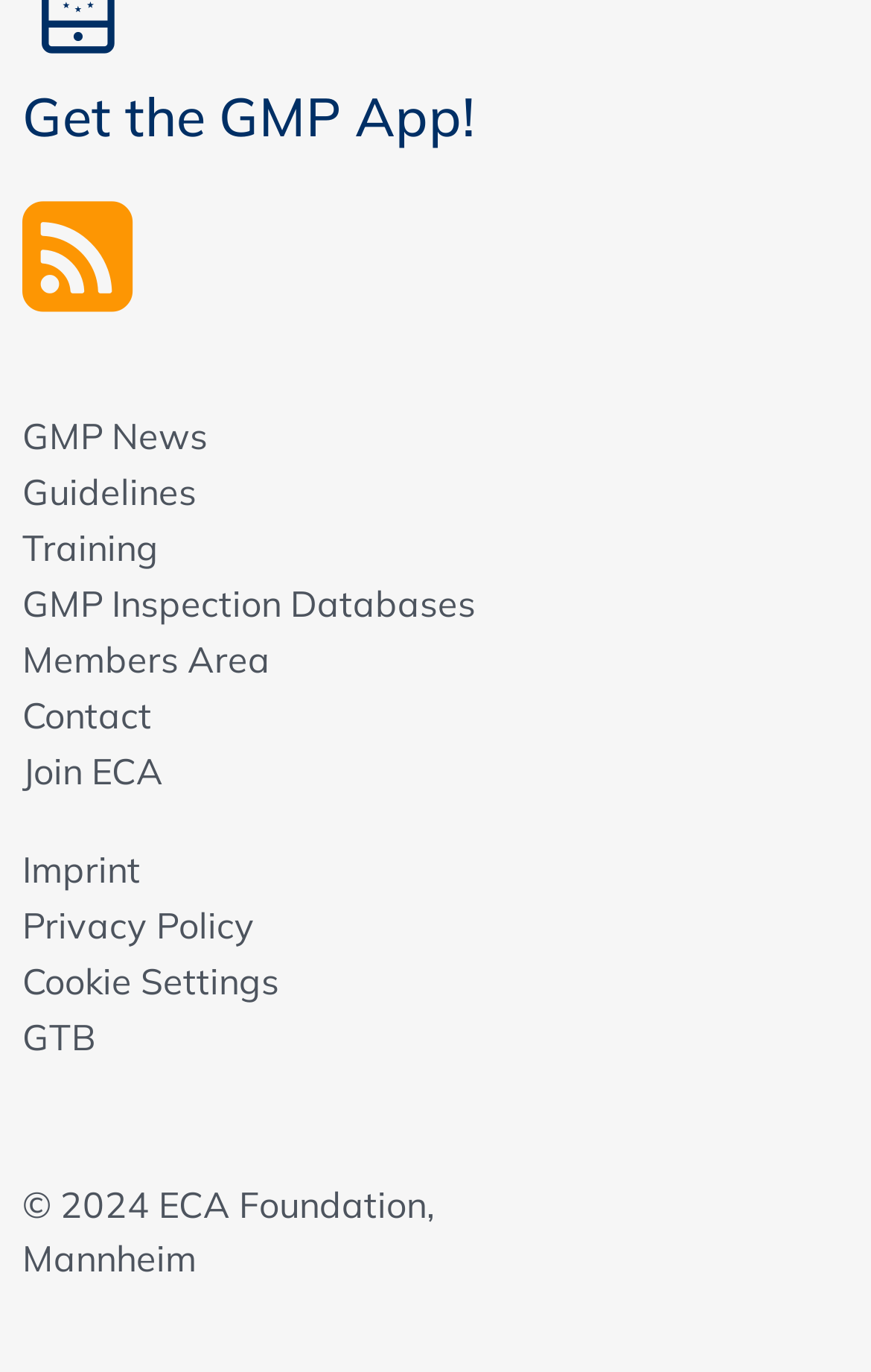Find the bounding box coordinates of the area to click in order to follow the instruction: "Visit GMP Inspection Databases".

[0.026, 0.42, 0.546, 0.459]